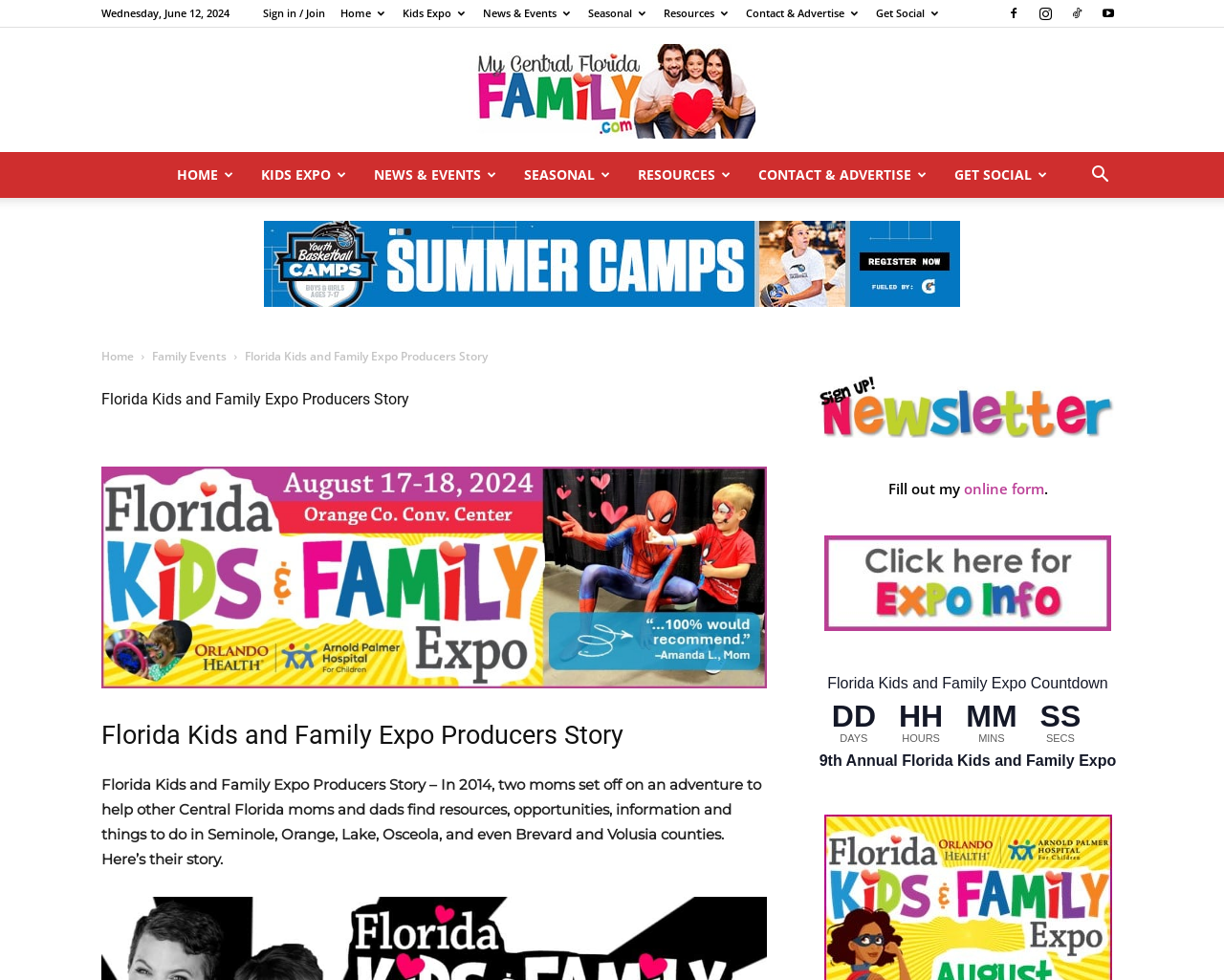How many social media links are there?
Ensure your answer is thorough and detailed.

I counted the social media links at the top right of the page and found four links, each represented by an icon.